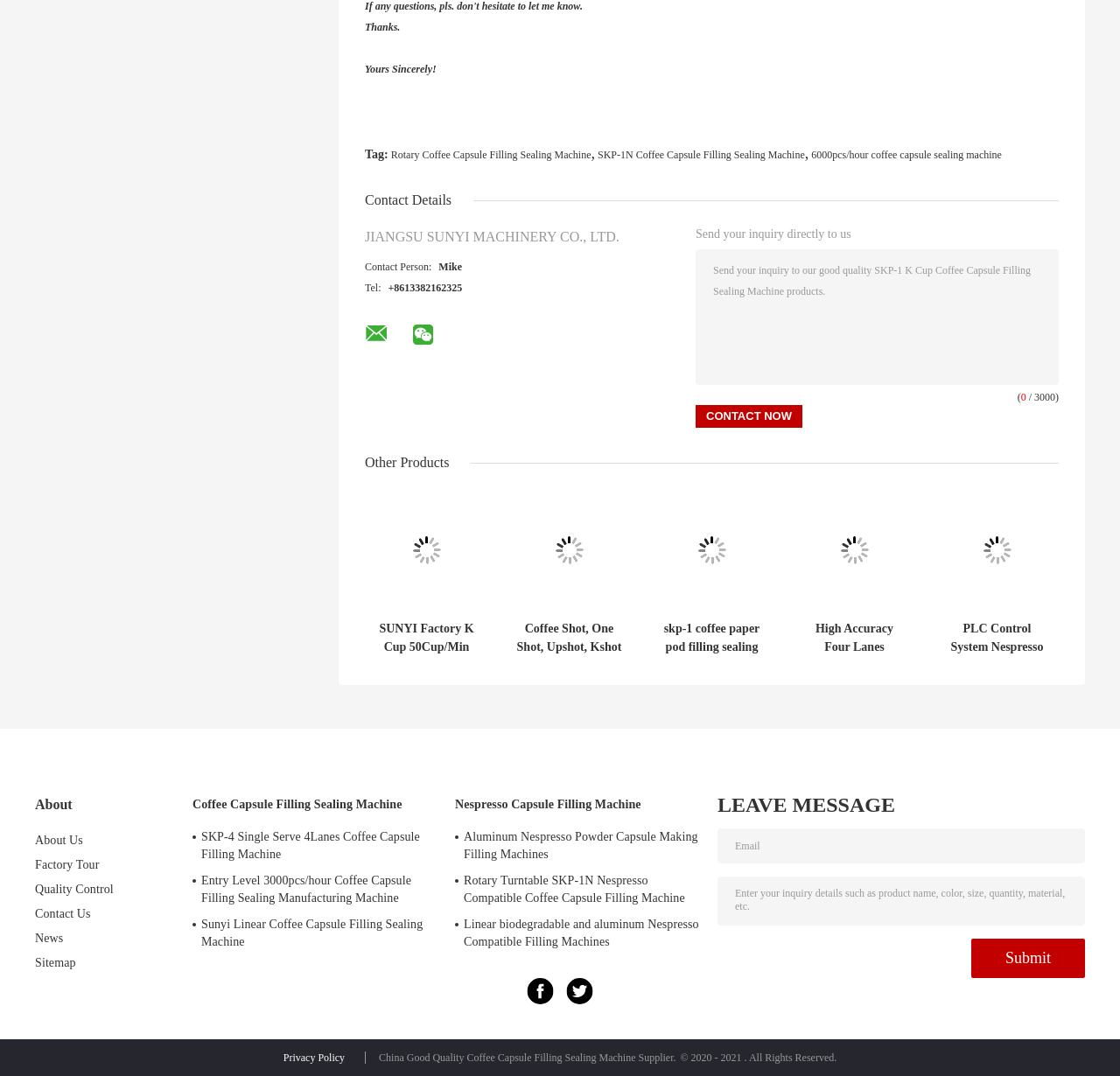Determine the bounding box coordinates (top-left x, top-left y, bottom-right x, bottom-right y) of the UI element described in the following text: 6000pcs/hour coffee capsule sealing machine

[0.724, 0.138, 0.894, 0.149]